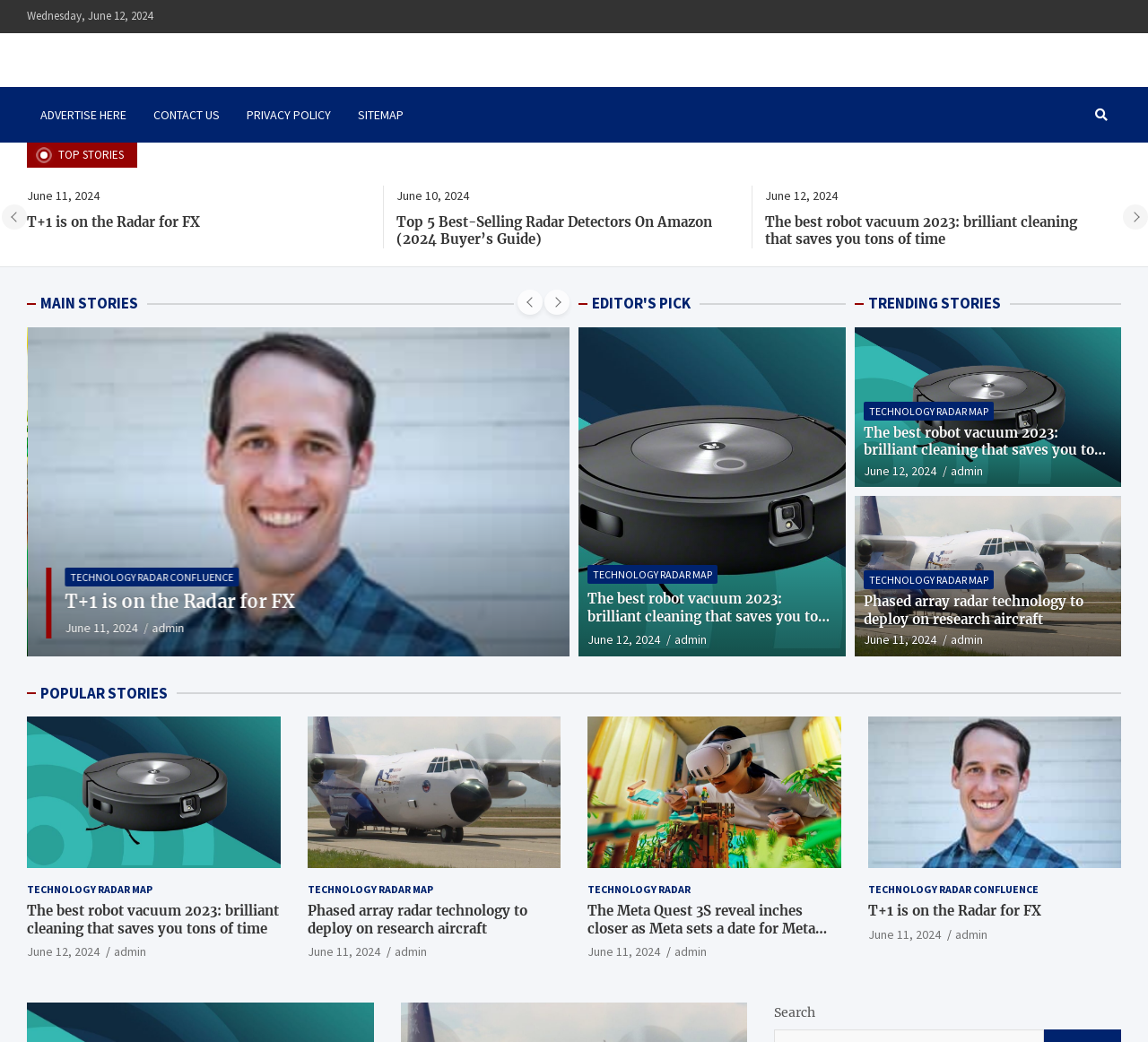Locate the bounding box coordinates of the region to be clicked to comply with the following instruction: "Read 'The best robot vacuum 2023: brilliant cleaning that saves you tons of time'". The coordinates must be four float numbers between 0 and 1, in the form [left, top, right, bottom].

[0.667, 0.204, 0.965, 0.238]